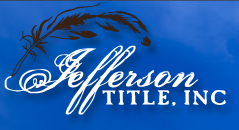What is the purpose of the feather illustration?
Based on the screenshot, answer the question with a single word or phrase.

Signify connection to writing